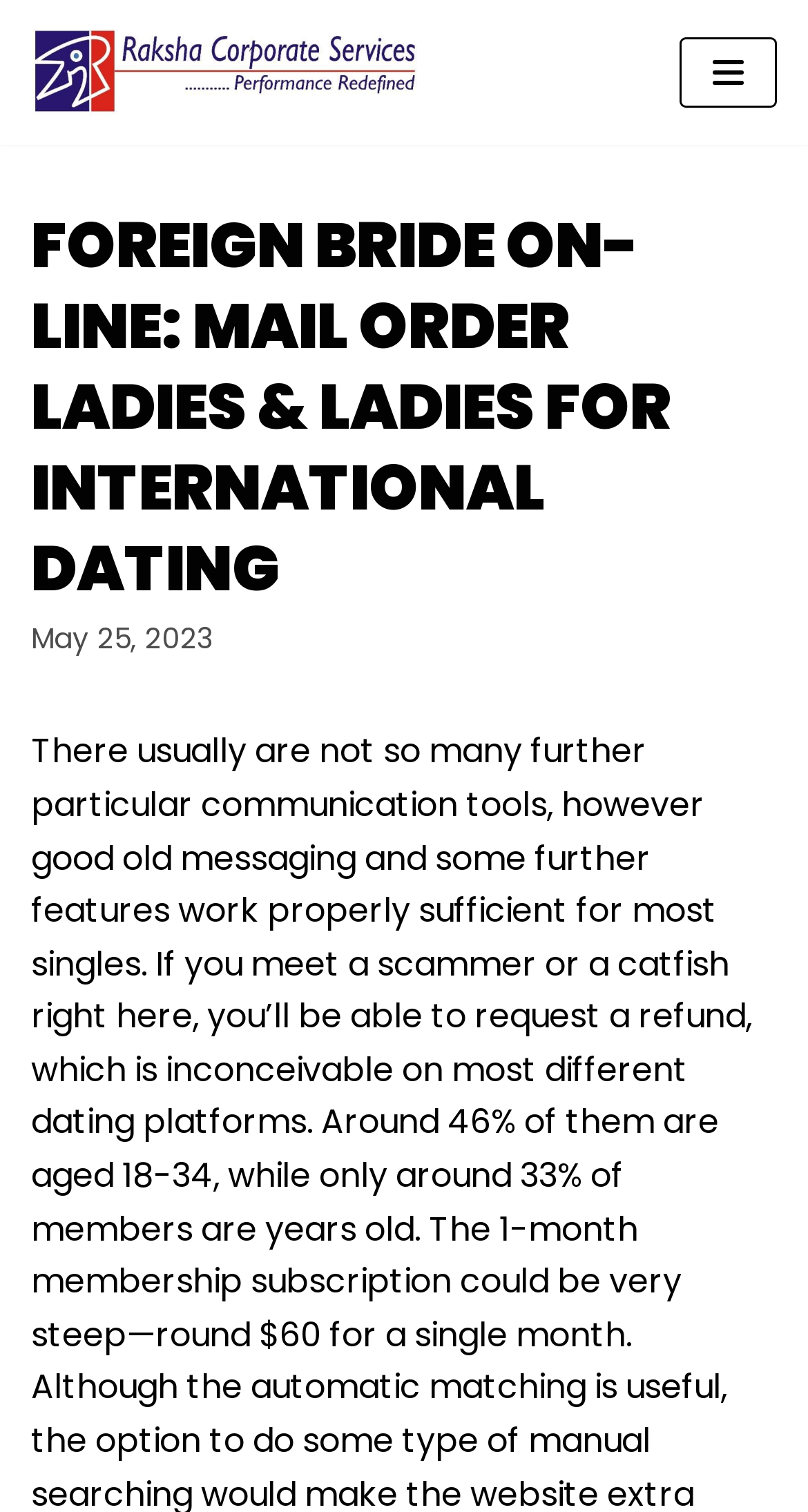Mark the bounding box of the element that matches the following description: "aria-label="Rakshacorp.com" title="Rakshacorp.com"".

[0.038, 0.019, 0.526, 0.076]